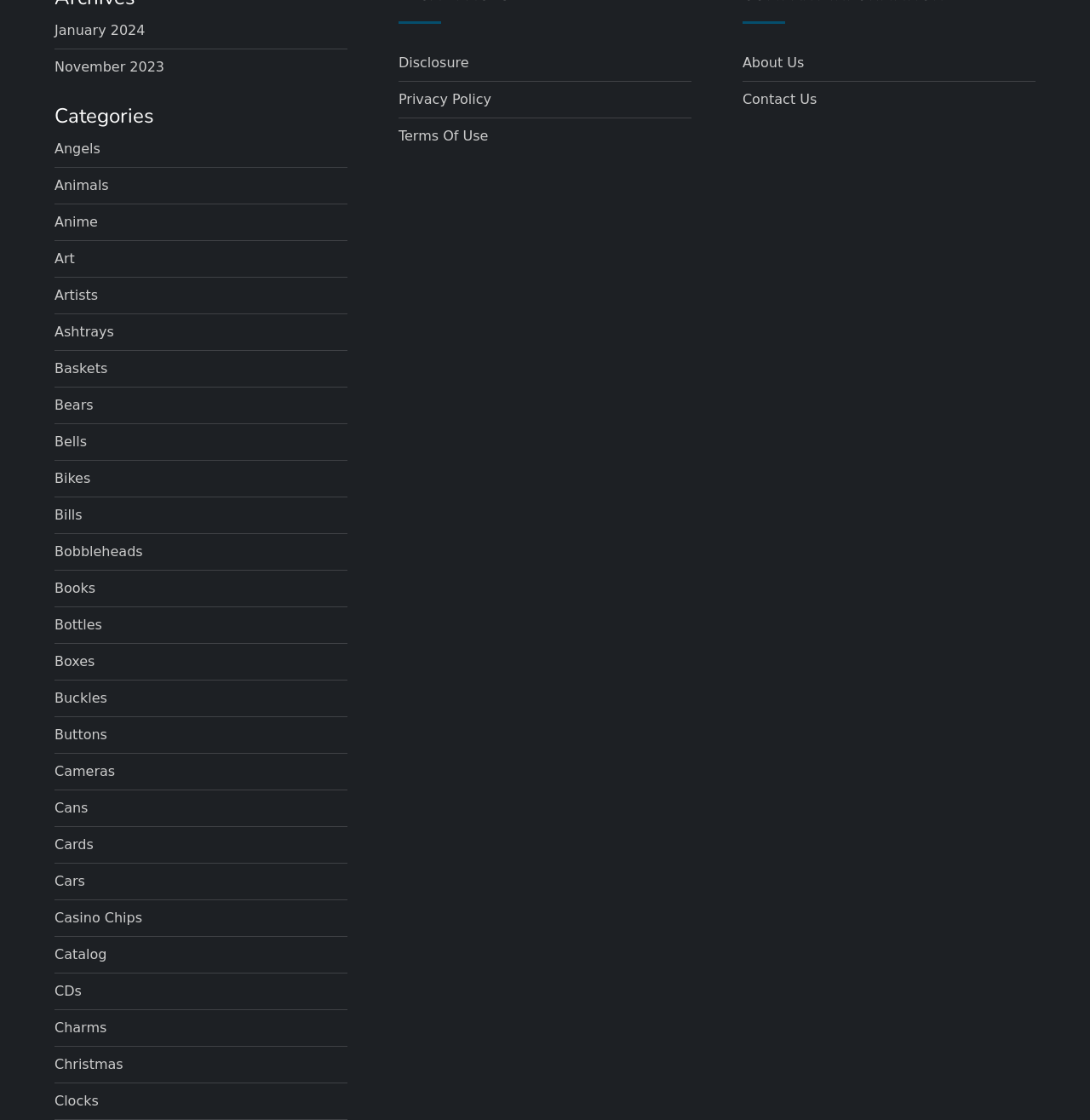Could you highlight the region that needs to be clicked to execute the instruction: "Browse Angels"?

[0.05, 0.122, 0.092, 0.143]